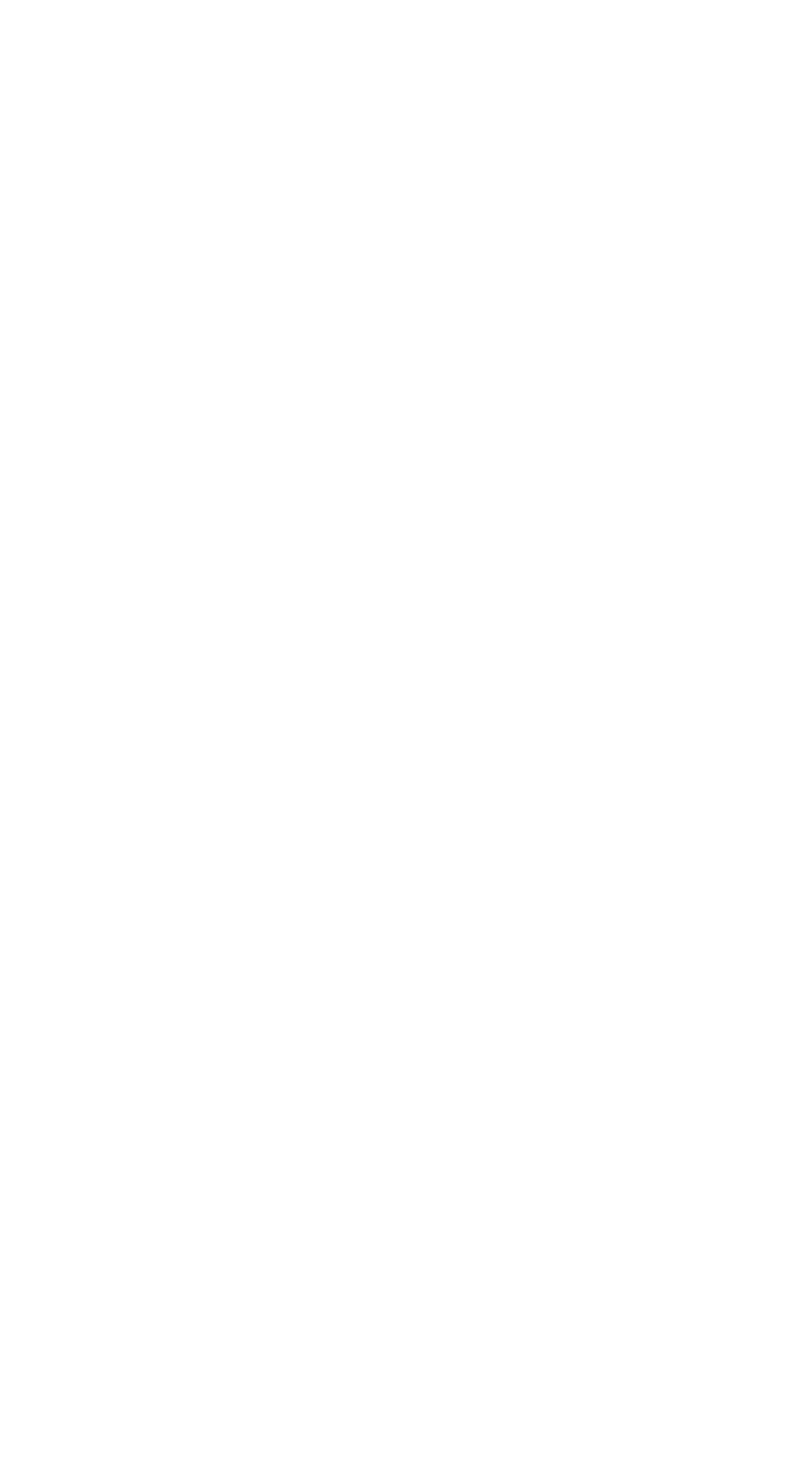What is the name of the company that developed the webpage?
We need a detailed and meticulous answer to the question.

I found the name of the company by looking at the links on the webpage, specifically the one with the OCR text 'GO-Globe' next to the text 'Developed by'.